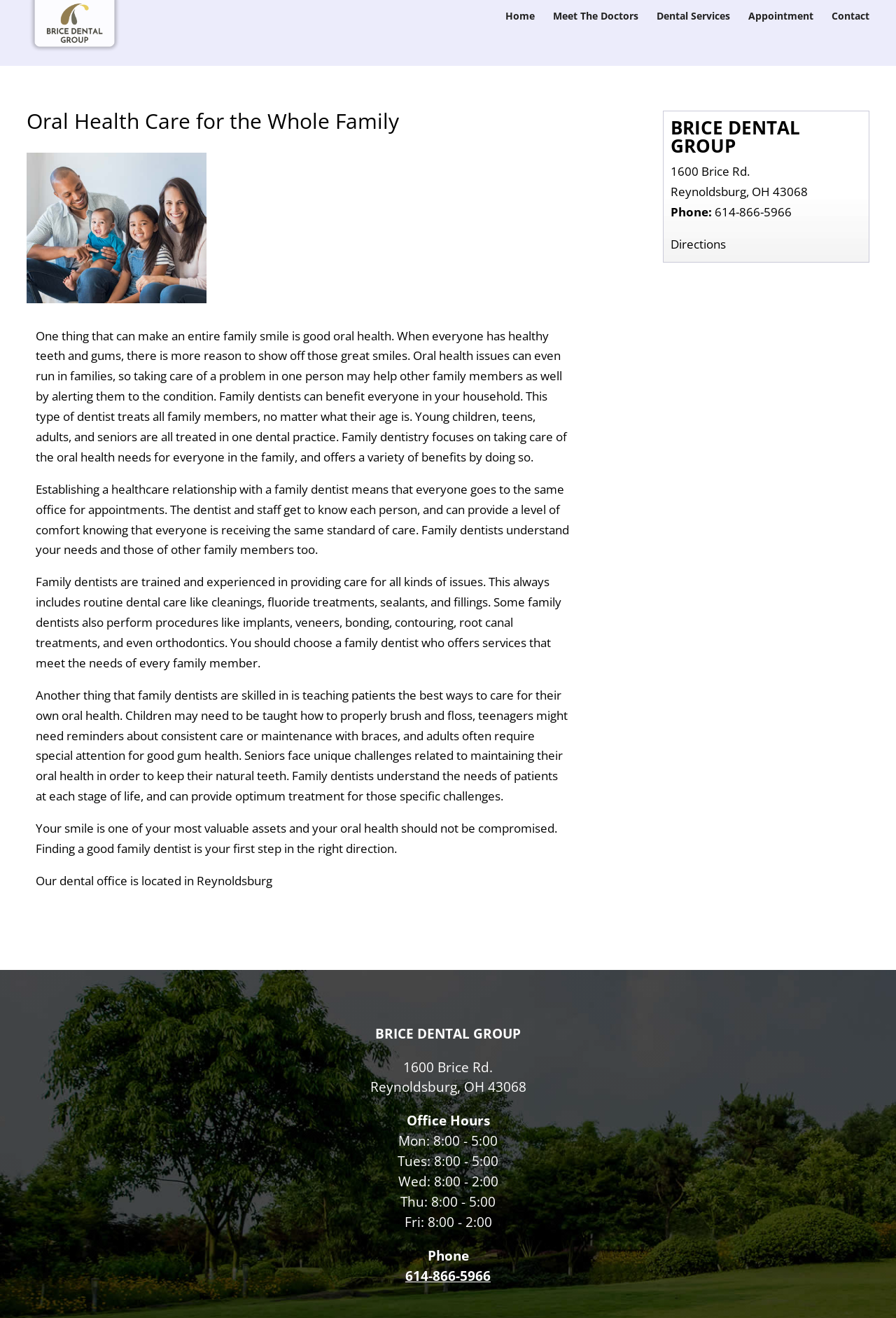What is the main title displayed on this webpage?

Oral Health Care for the Whole Family